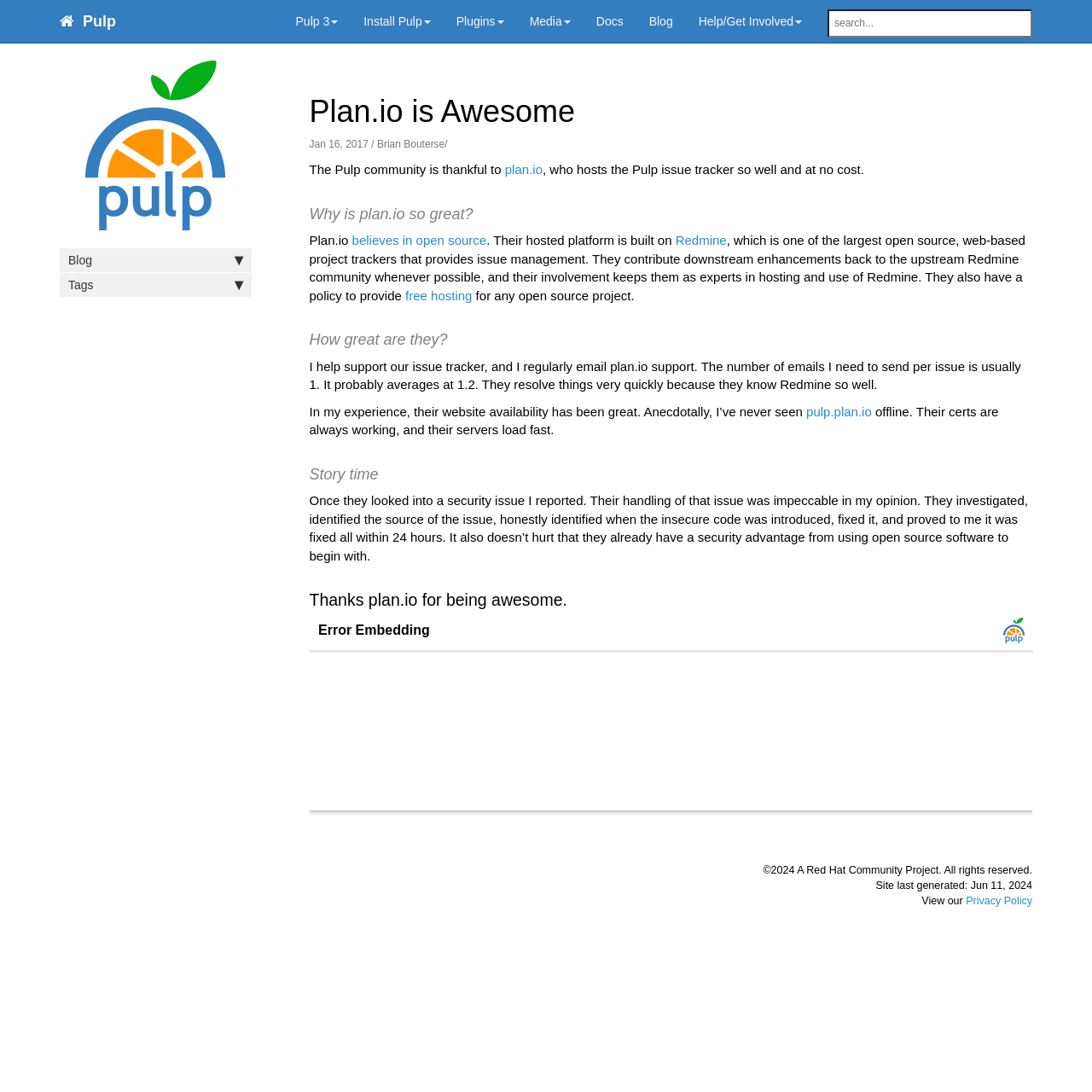Find the bounding box coordinates for the HTML element specified by: "Blog".

[0.055, 0.228, 0.23, 0.25]